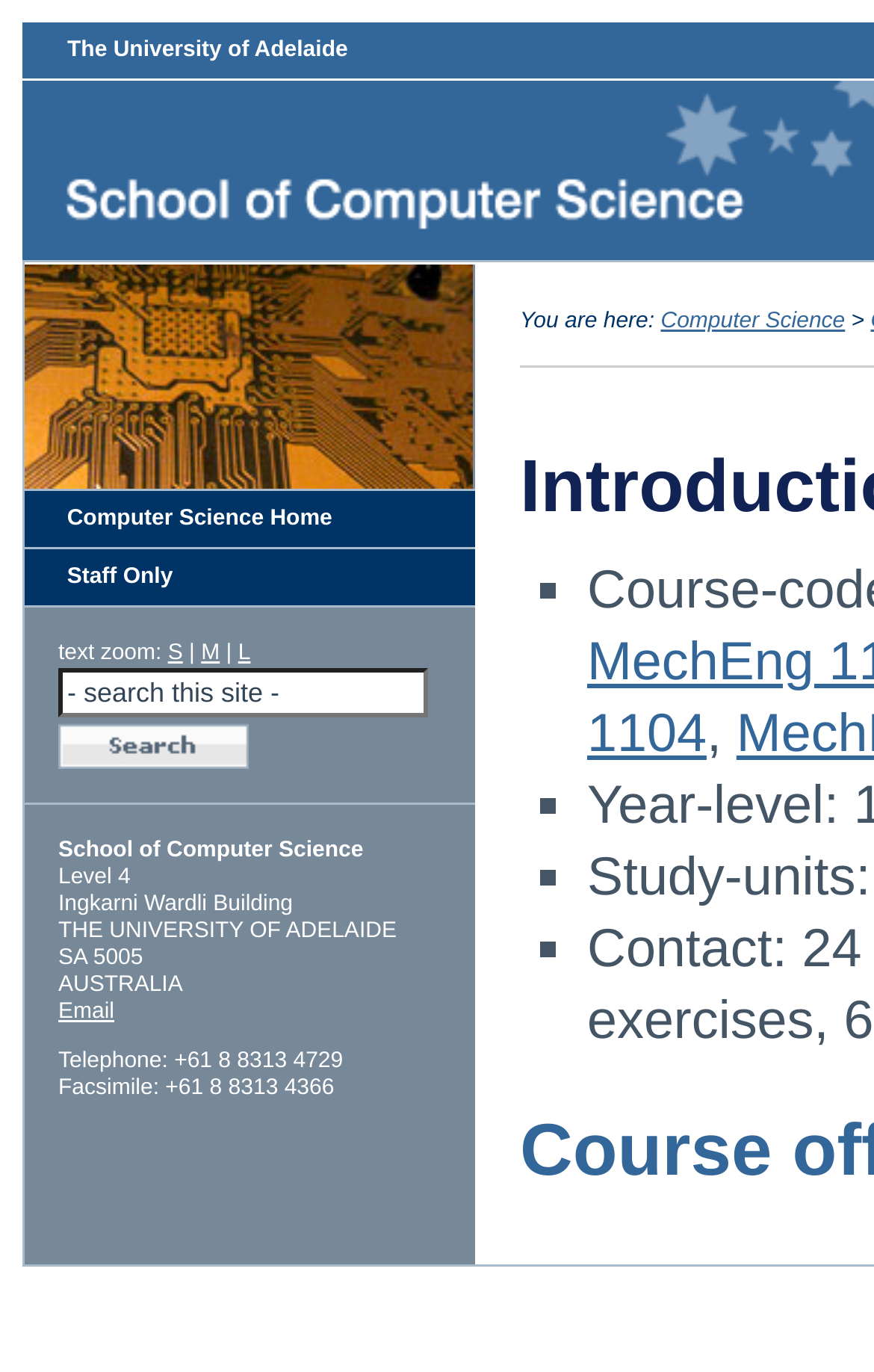Answer the question below using just one word or a short phrase: 
What is the name of the university?

The University of Adelaide